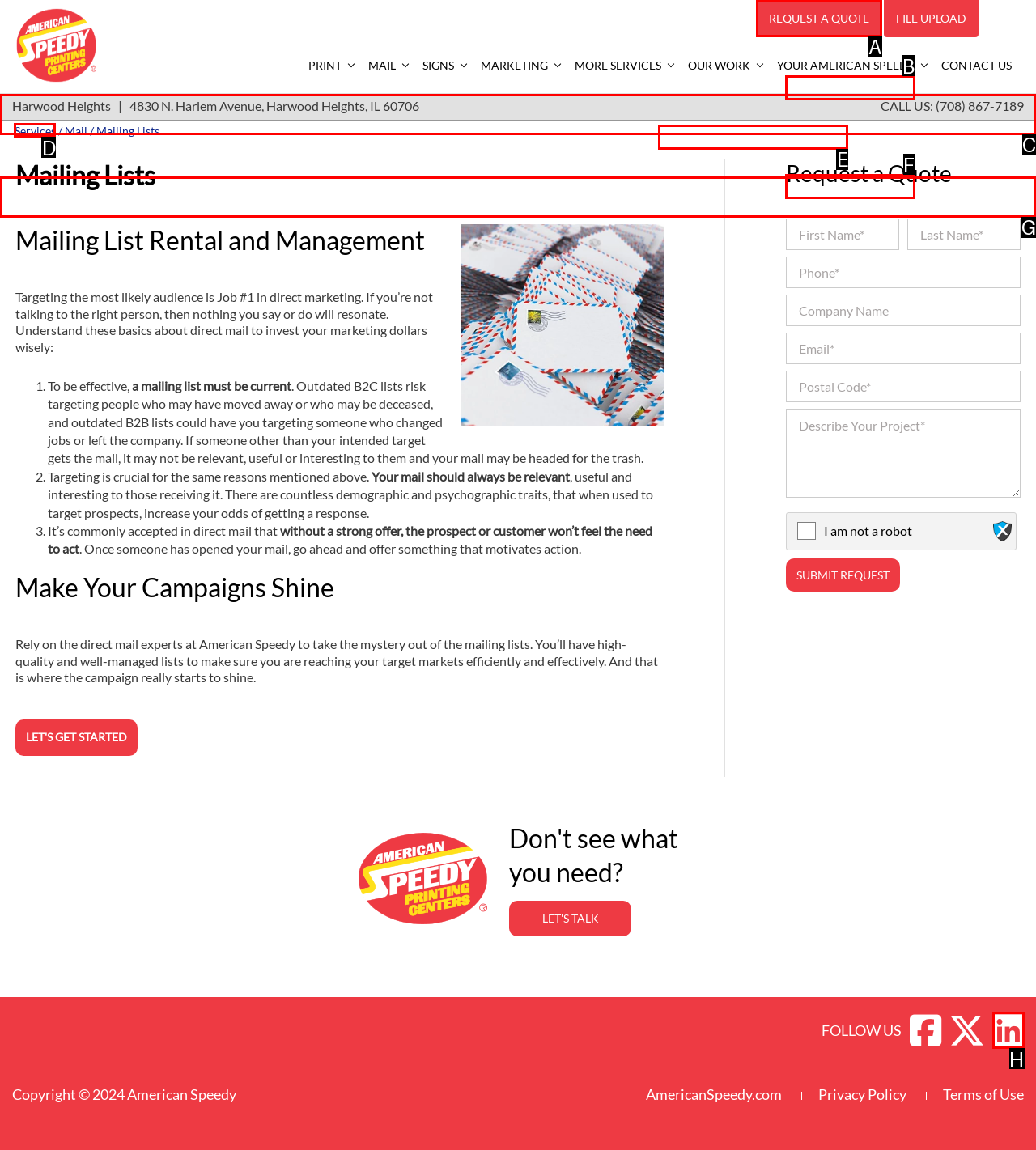Based on the task: Request a quote, which UI element should be clicked? Answer with the letter that corresponds to the correct option from the choices given.

A